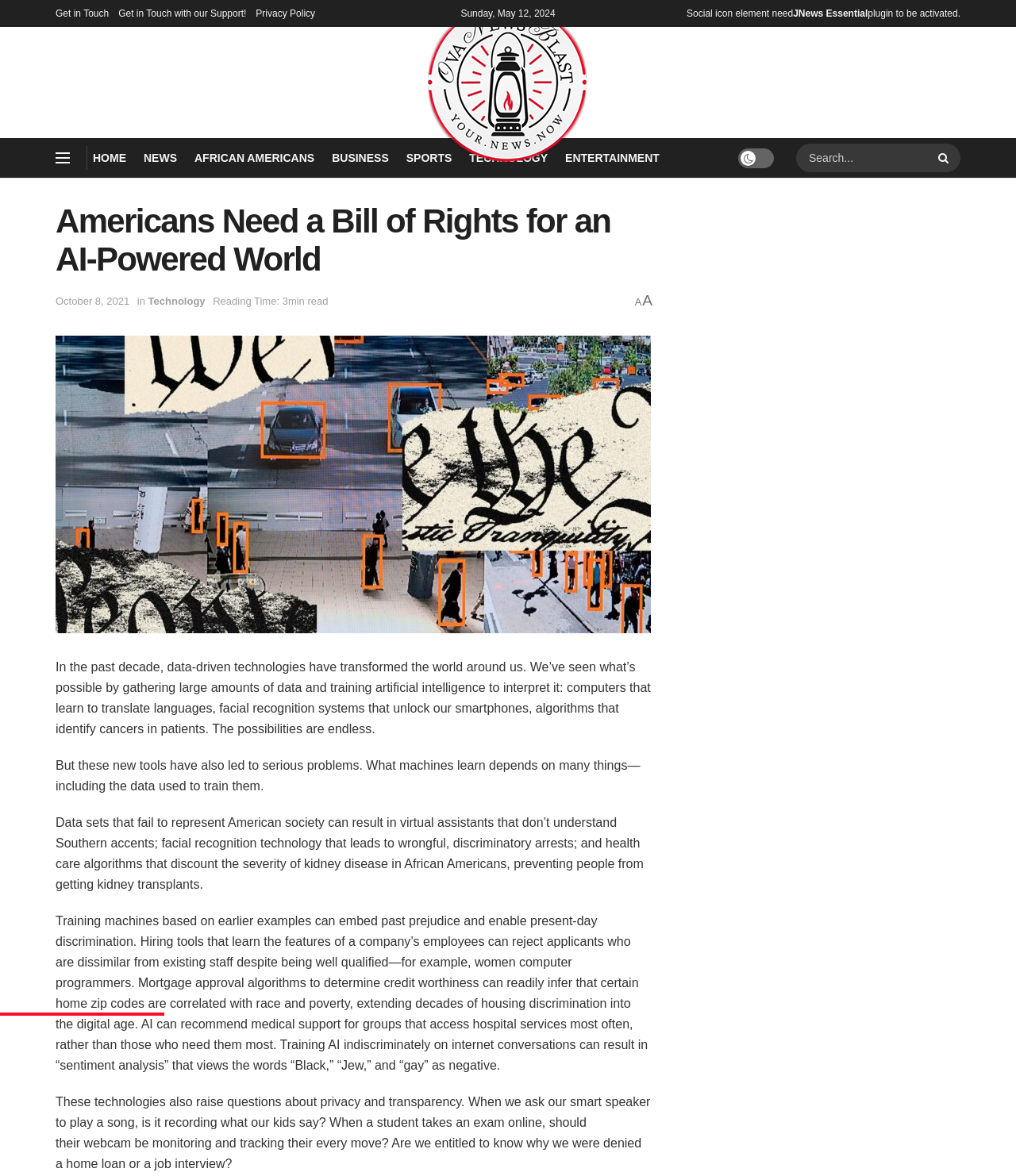Determine the bounding box for the HTML element described here: "African Americans". The coordinates should be given as [left, top, right, bottom] with each number being a float between 0 and 1.

[0.191, 0.125, 0.309, 0.144]